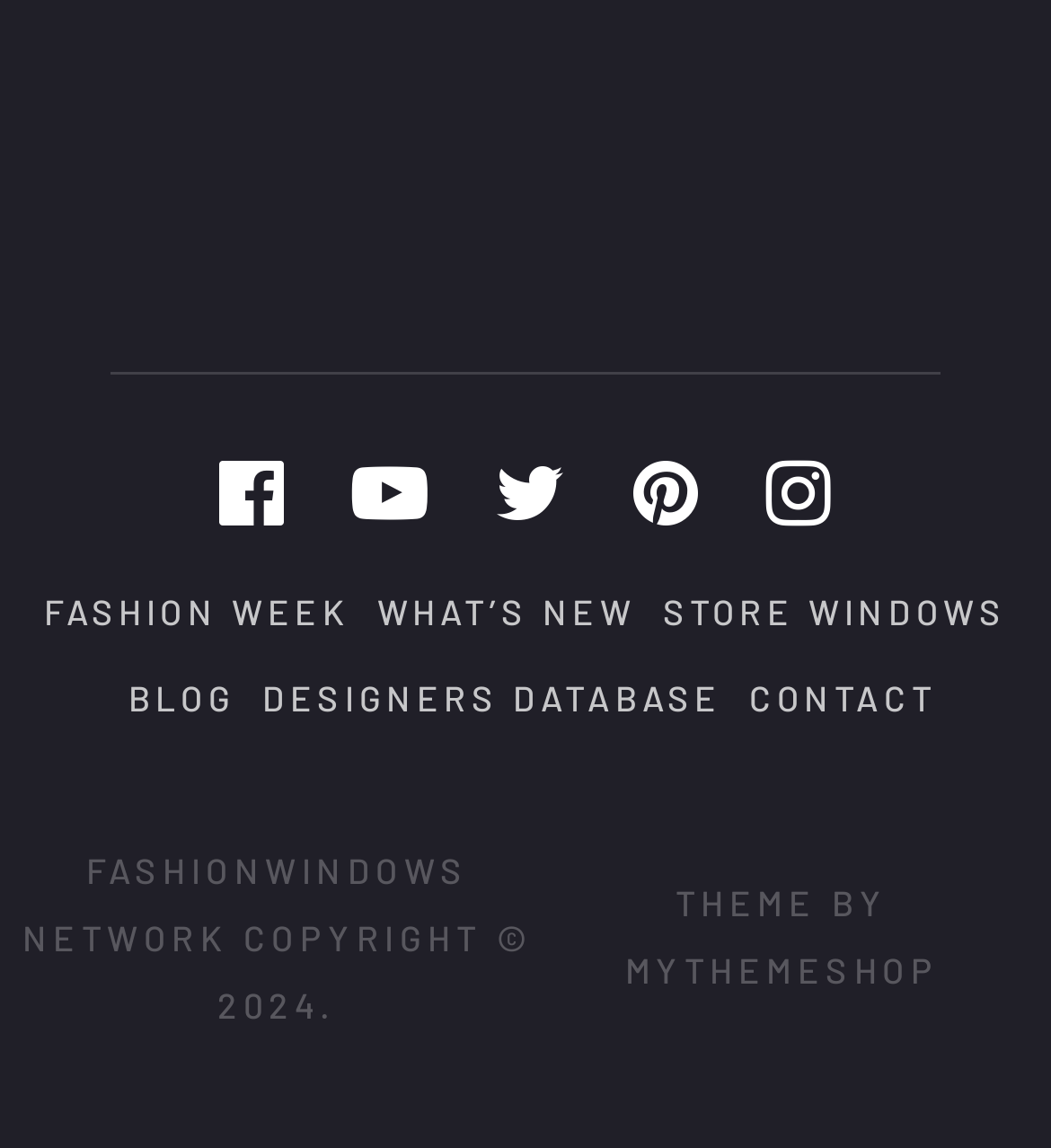Find and indicate the bounding box coordinates of the region you should select to follow the given instruction: "visit designers database".

[0.25, 0.59, 0.687, 0.627]